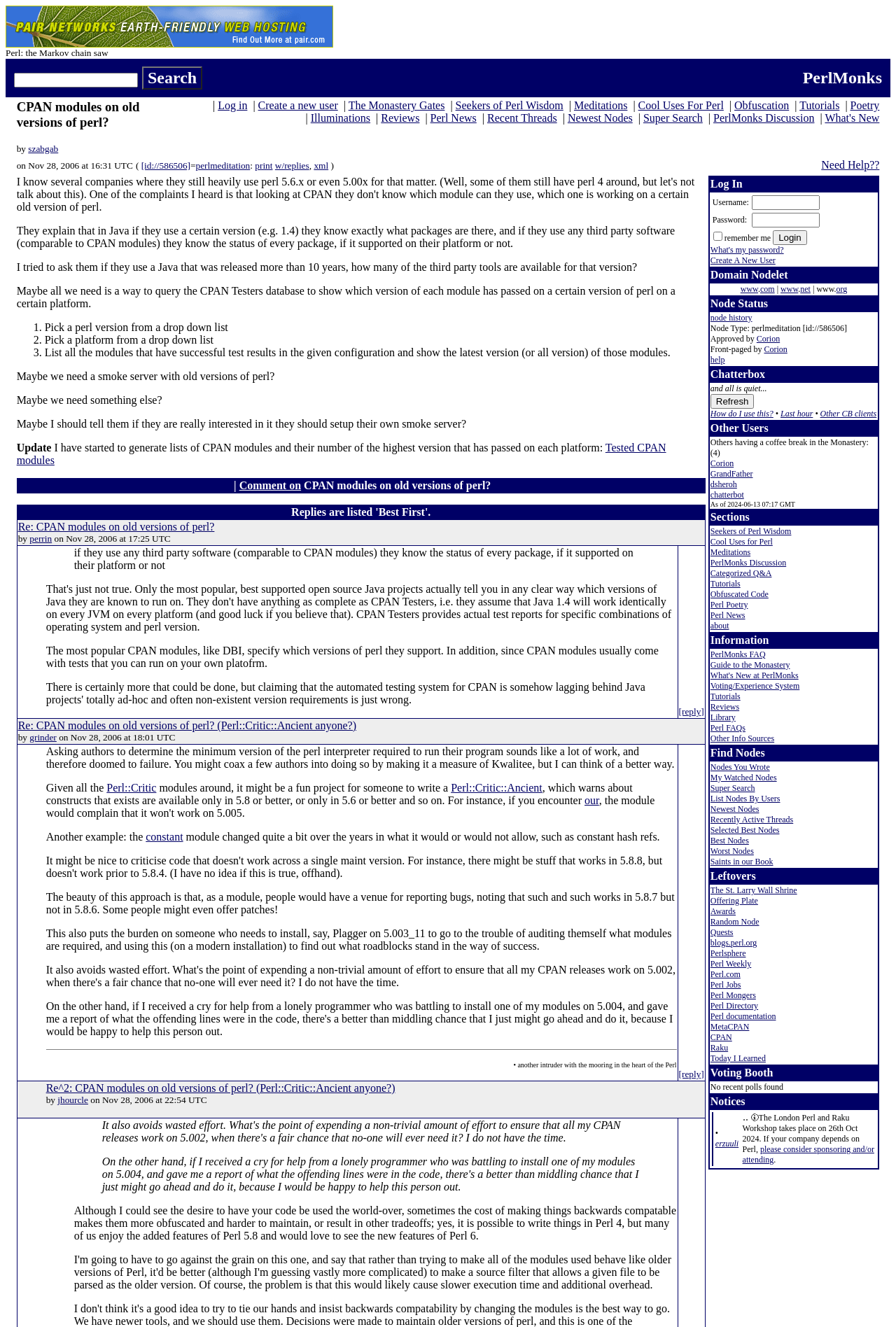Locate the bounding box coordinates of the element to click to perform the following action: 'Comment on CPAN modules on old versions of perl?'. The coordinates should be given as four float values between 0 and 1, in the form of [left, top, right, bottom].

[0.267, 0.361, 0.336, 0.37]